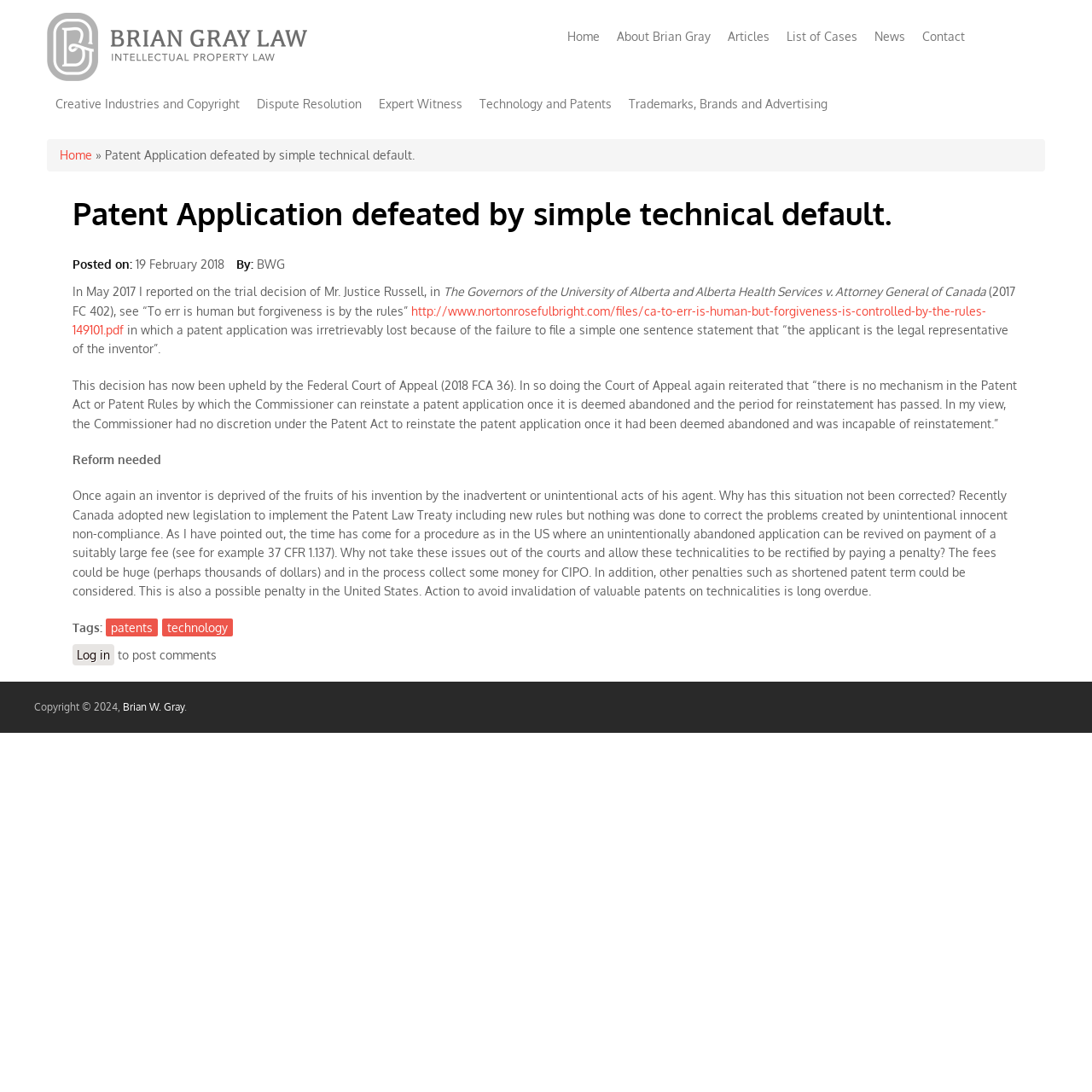Please indicate the bounding box coordinates for the clickable area to complete the following task: "Click the 'Log in' link at the bottom left". The coordinates should be specified as four float numbers between 0 and 1, i.e., [left, top, right, bottom].

[0.066, 0.59, 0.105, 0.609]